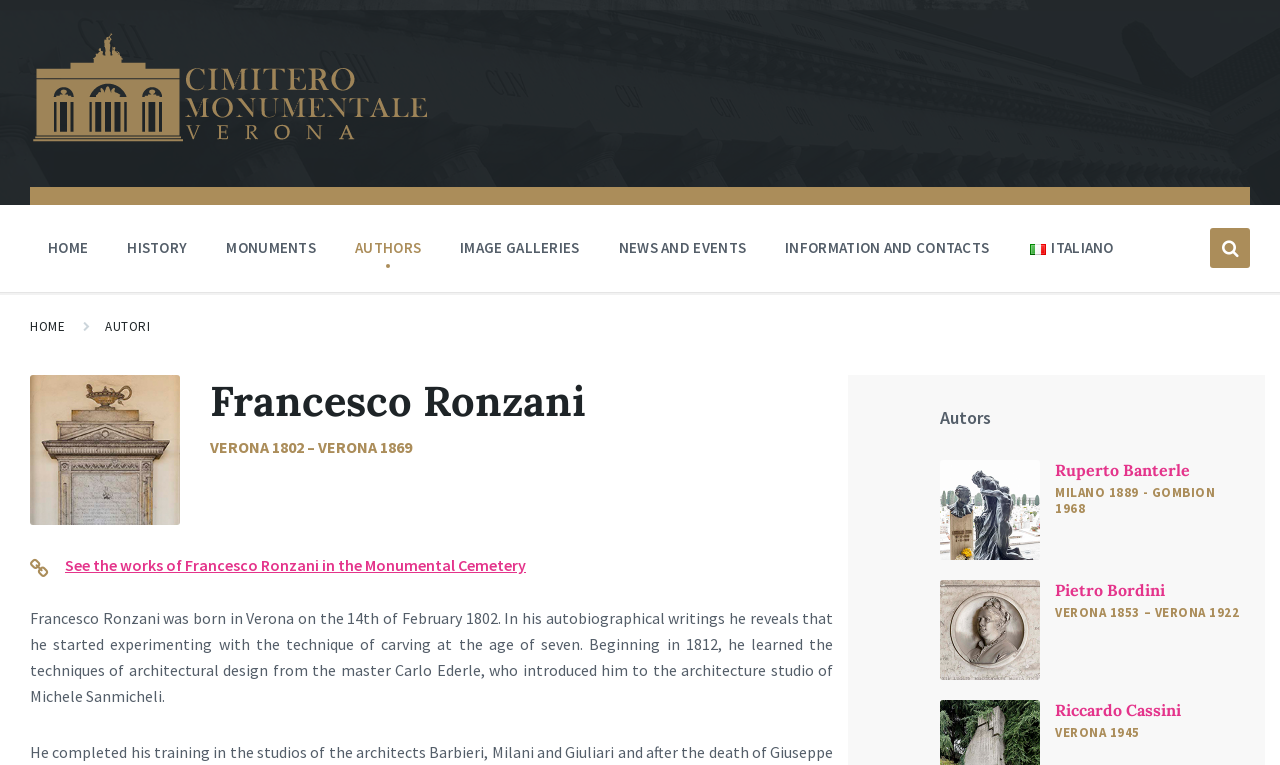Locate the coordinates of the bounding box for the clickable region that fulfills this instruction: "Click the HOME link".

[0.025, 0.297, 0.081, 0.35]